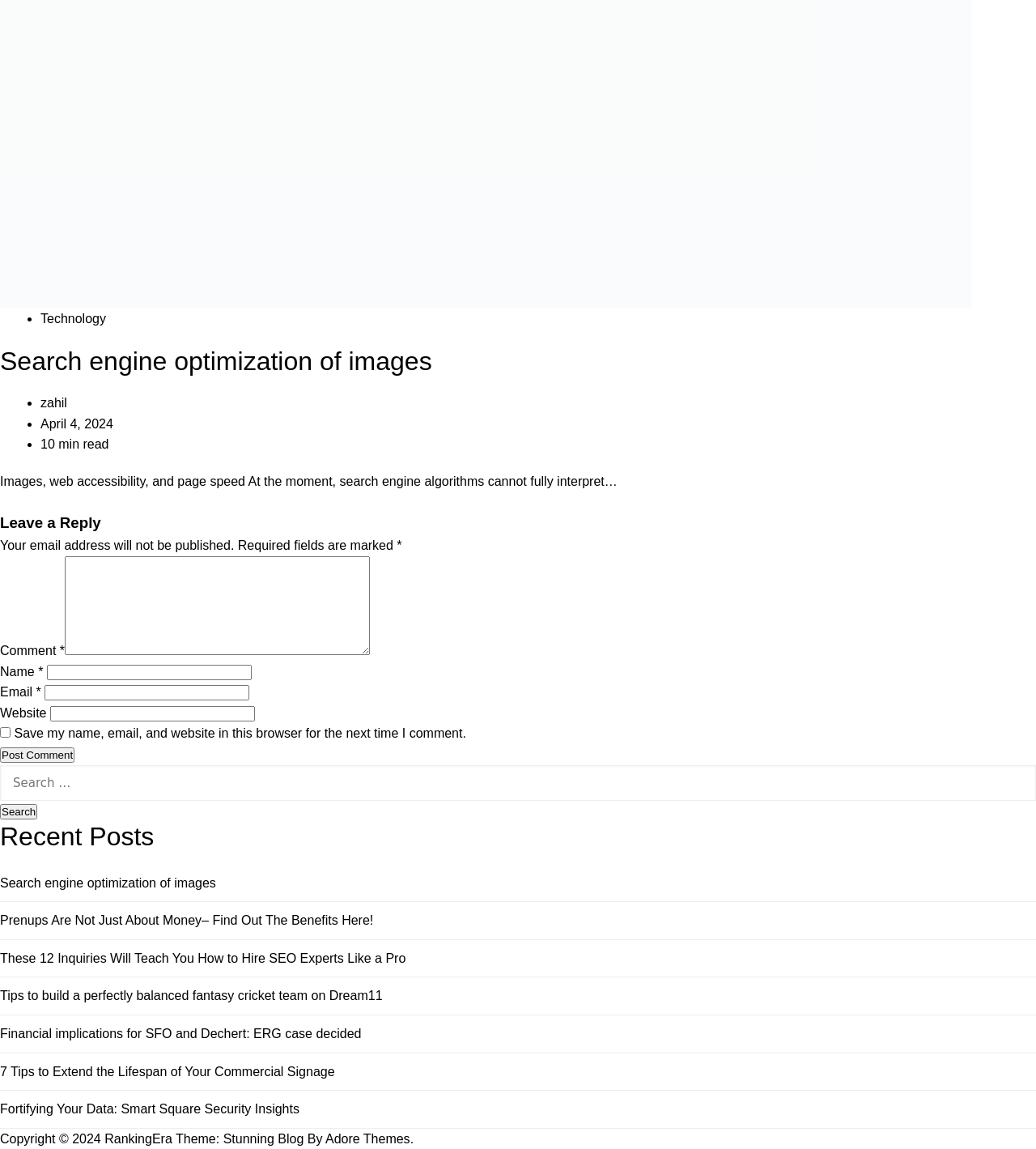Indicate the bounding box coordinates of the clickable region to achieve the following instruction: "Go to 'February 2011'."

None